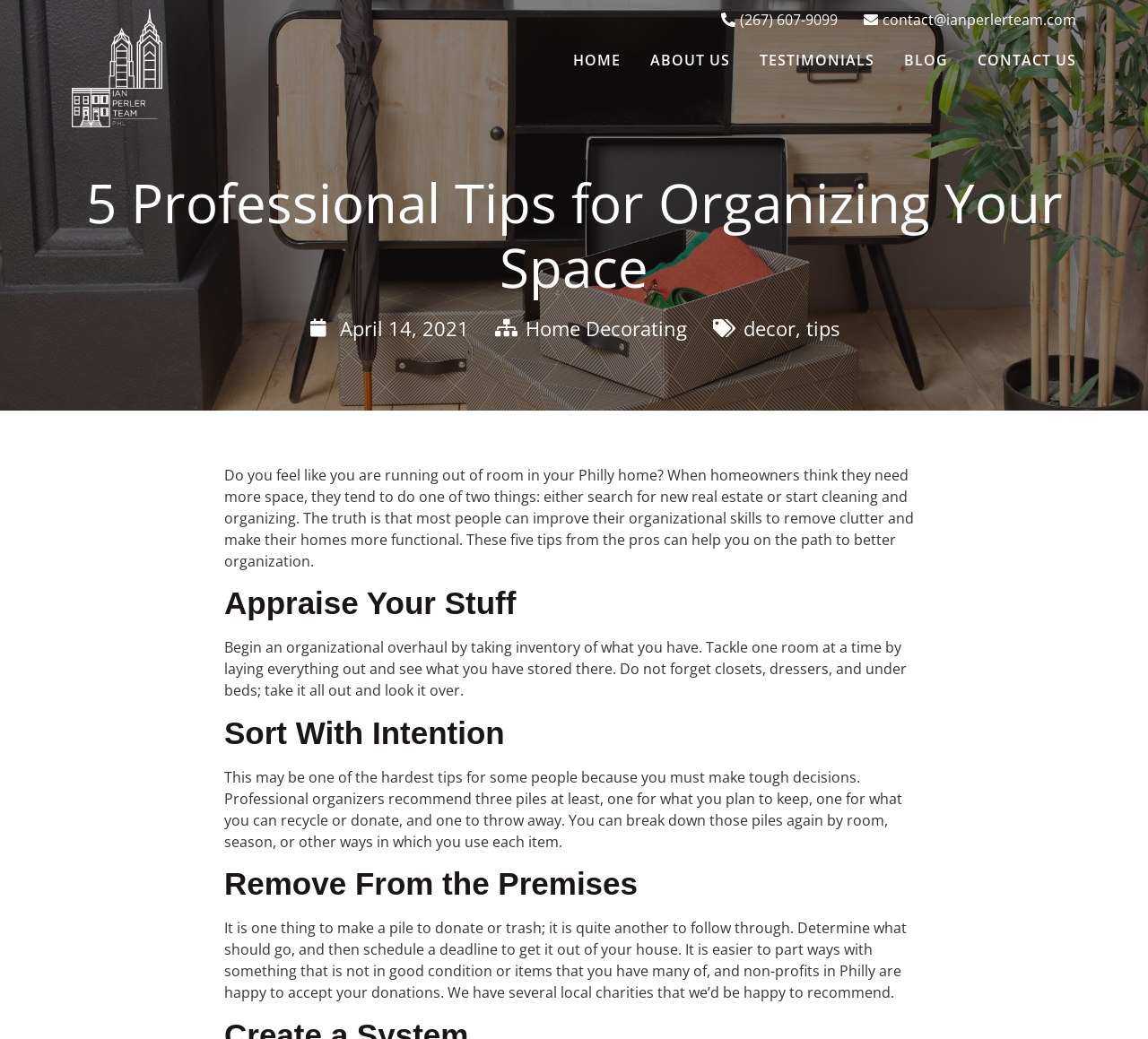Please find the bounding box coordinates of the section that needs to be clicked to achieve this instruction: "Contact Ian Perler Team via phone".

[0.625, 0.009, 0.73, 0.029]